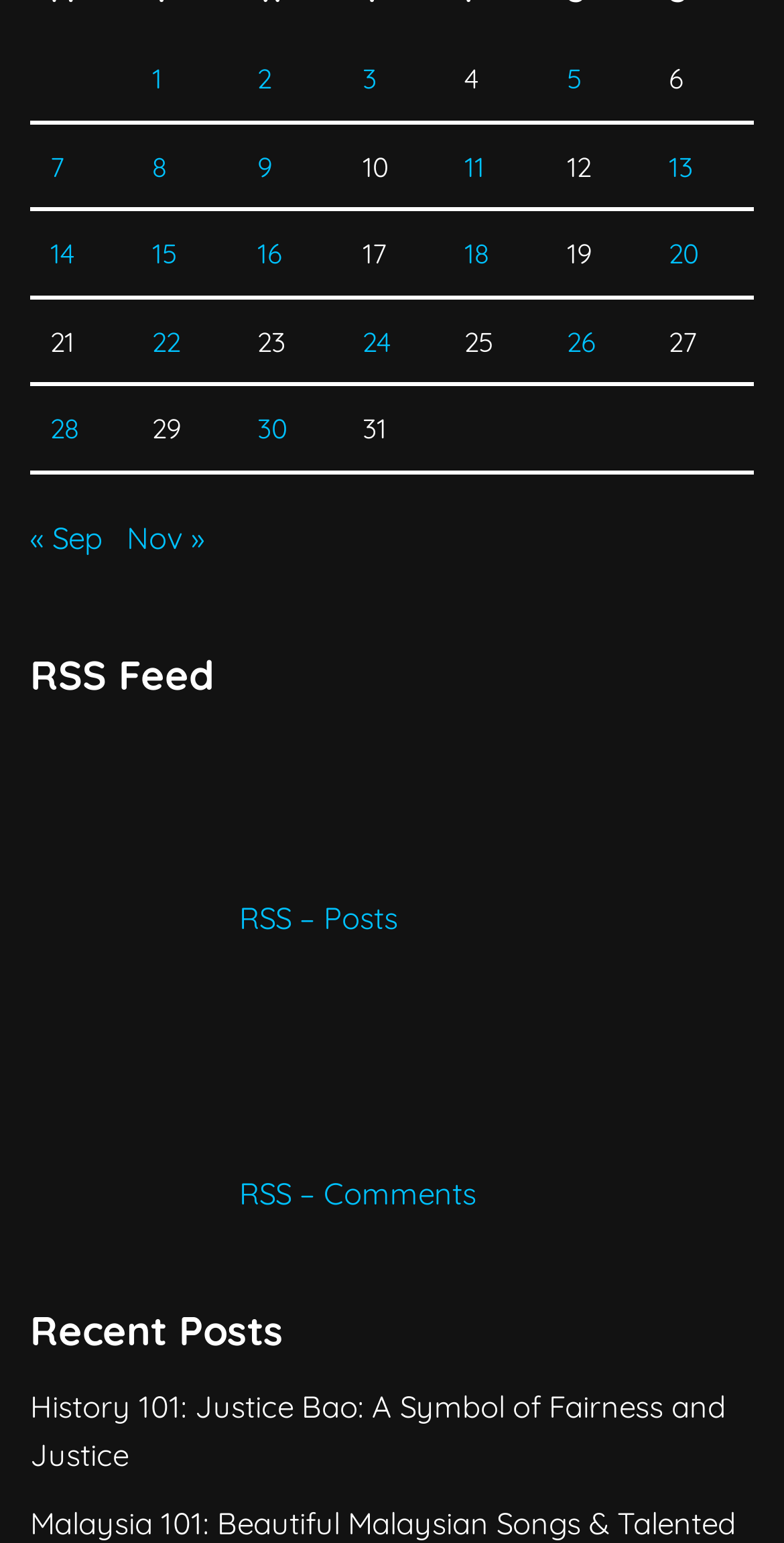Find the bounding box coordinates for the area that must be clicked to perform this action: "Click on 'Previous'".

[0.038, 0.336, 0.131, 0.361]